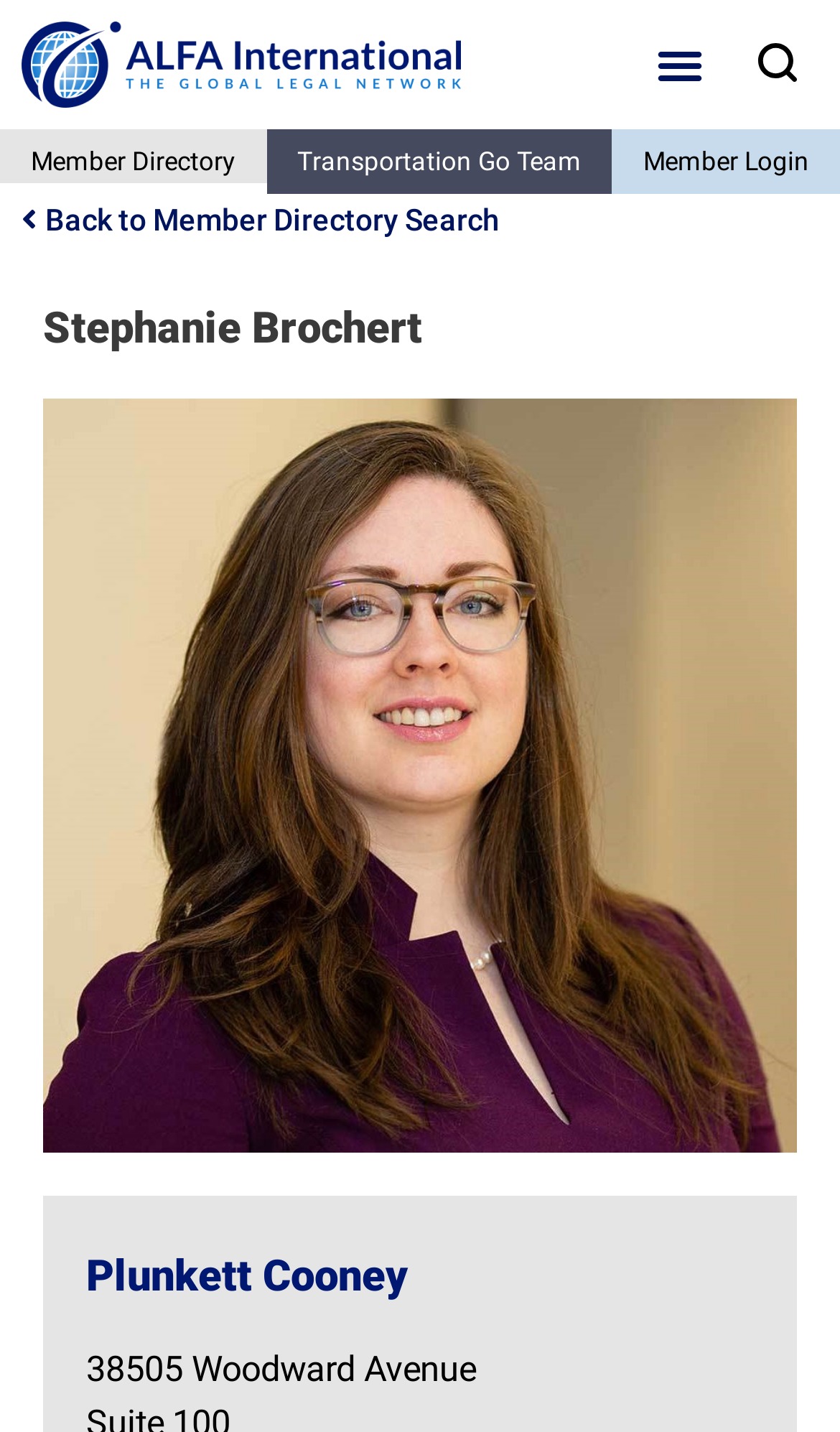Please answer the following question using a single word or phrase: 
What is the address of the person on this webpage?

38505 Woodward Avenue